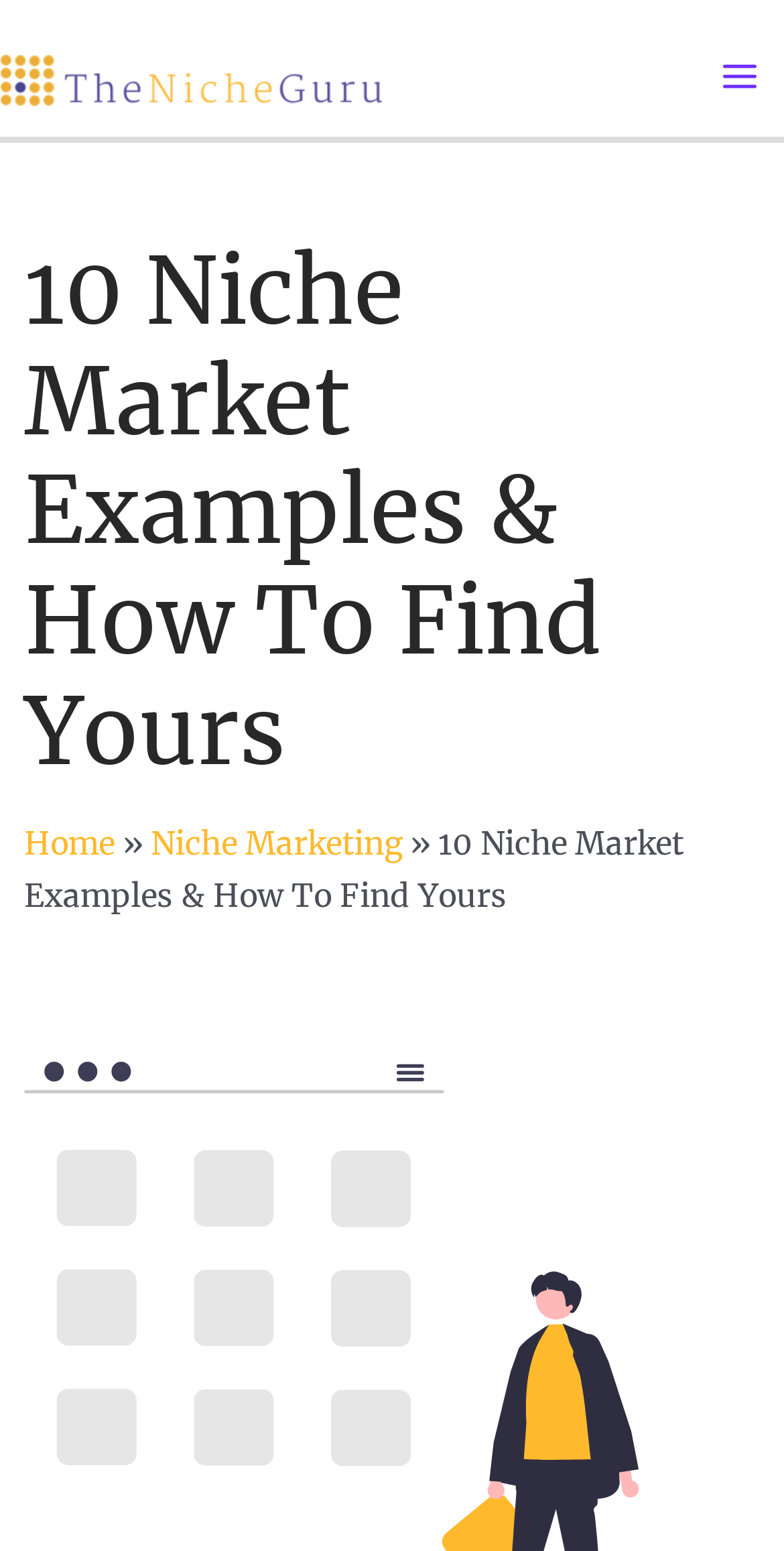Given the webpage screenshot and the description, determine the bounding box coordinates (top-left x, top-left y, bottom-right x, bottom-right y) that define the location of the UI element matching this description: alt="Logo The Niche Guru"

[0.0, 0.038, 0.487, 0.063]